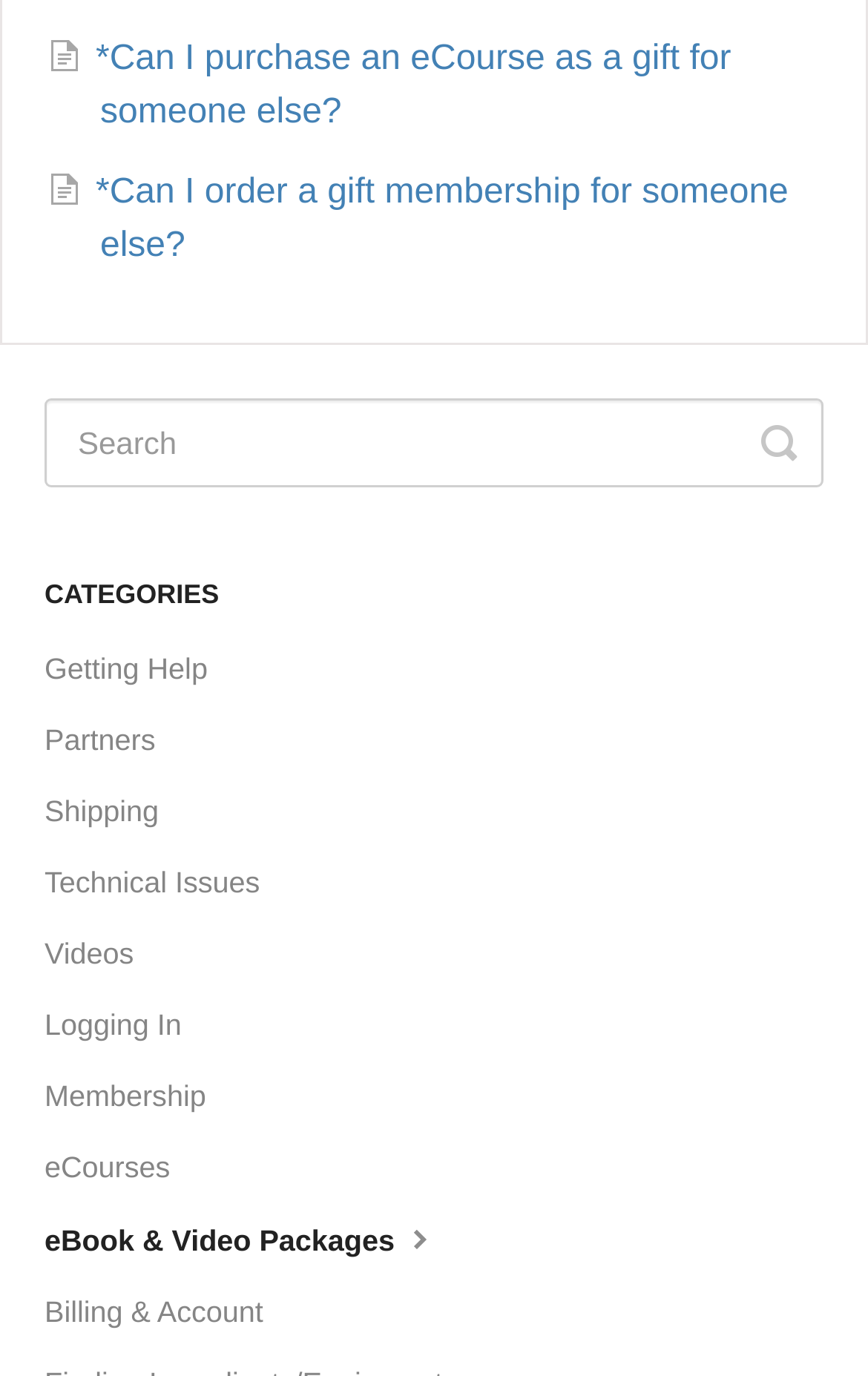Determine the bounding box for the UI element as described: "Logging In". The coordinates should be represented as four float numbers between 0 and 1, formatted as [left, top, right, bottom].

[0.051, 0.72, 0.248, 0.772]